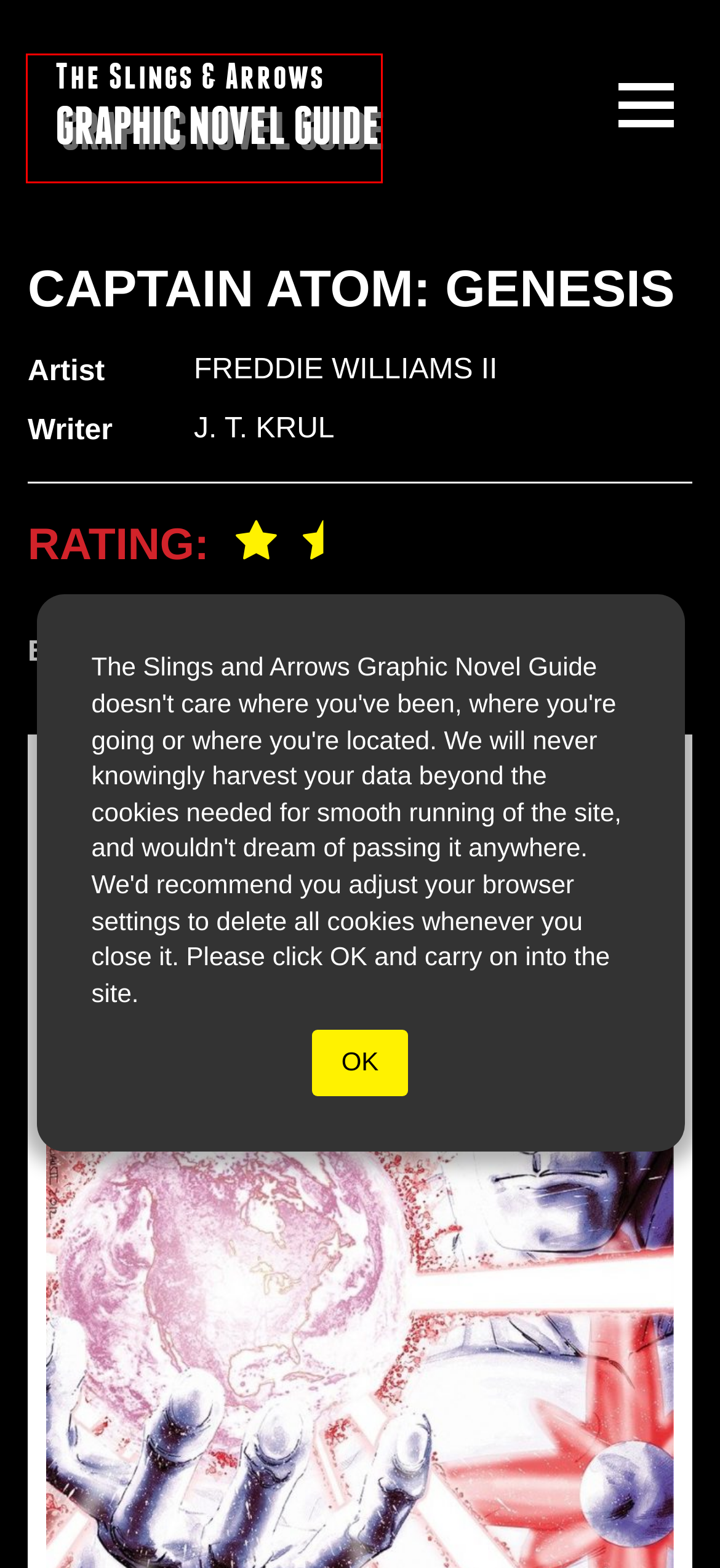You have a screenshot of a webpage with a red rectangle bounding box around a UI element. Choose the best description that matches the new page after clicking the element within the bounding box. The candidate descriptions are:
A. Reviews in category: Superhero | Slings & Arrows
B. Reviewed by: Ian Keogh | Slings & Arrows
C. Legendary Star-Lord: Face It, I Rule | Slings & Arrows
D. Copyrights | Slings & Arrows
E. Reviews crediting writer: J. T. Krul | Slings & Arrows
F. Reviews crediting artist: Freddie Williams II | Slings & Arrows
G. Home | Slings & Arrows
H. The Infinite Adventures of Jonas Quantum | Slings & Arrows

G